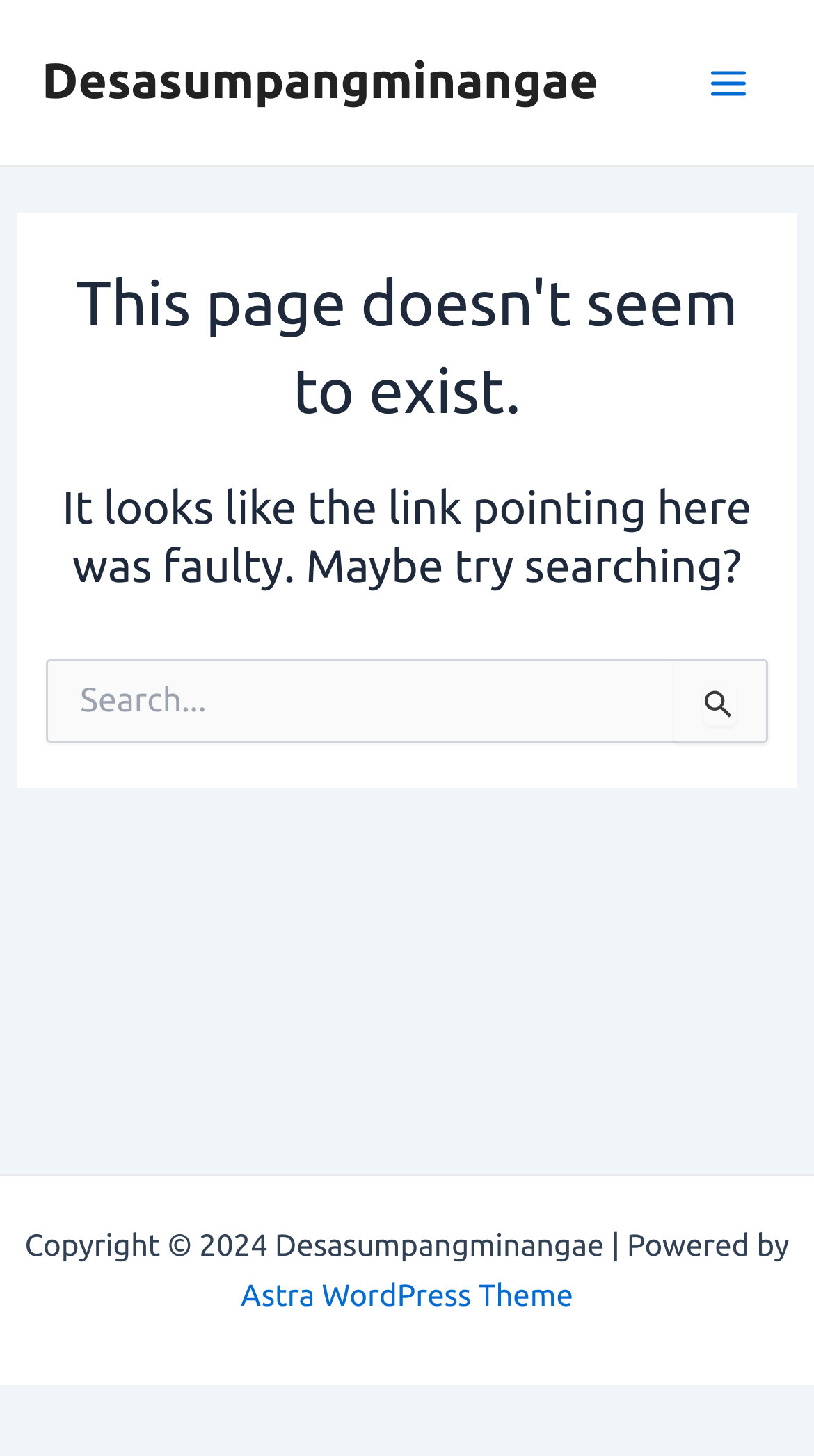What is the theme of the website?
Based on the screenshot, provide your answer in one word or phrase.

Astra WordPress Theme